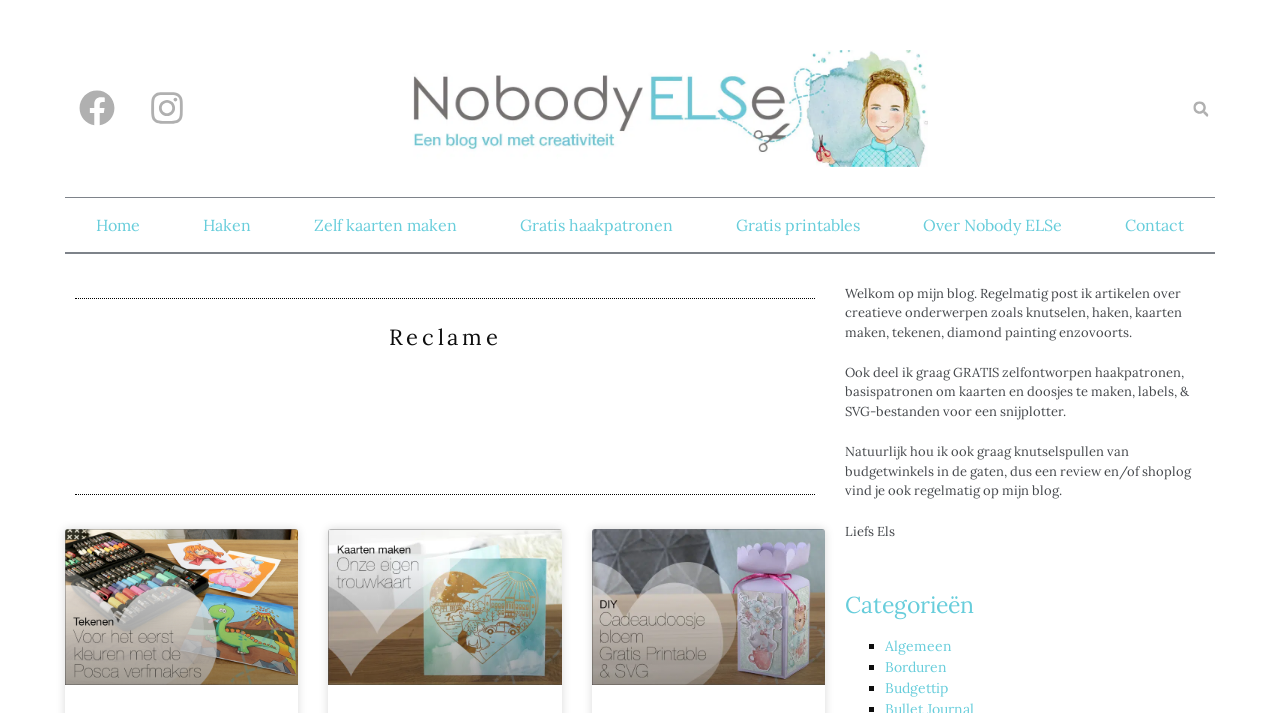Identify the bounding box coordinates of the part that should be clicked to carry out this instruction: "Go to Home page".

[0.051, 0.298, 0.134, 0.332]